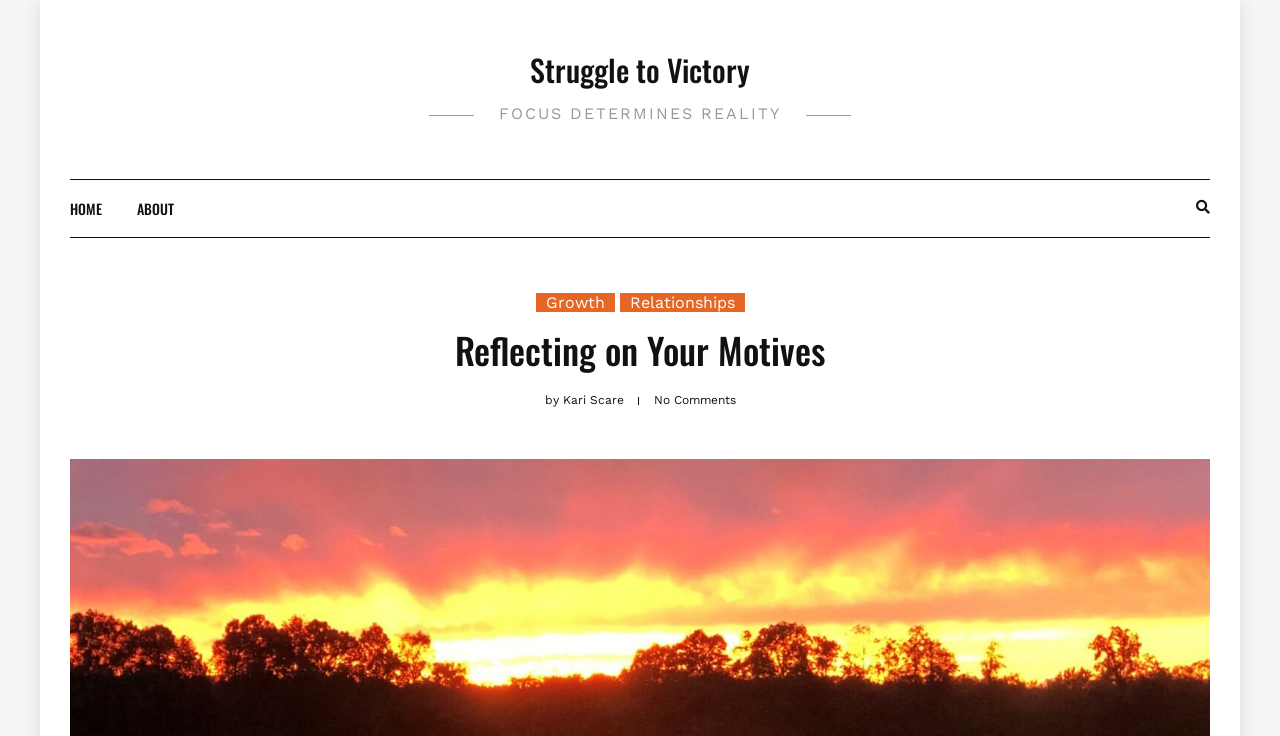What is the principal heading displayed on the webpage?

Reflecting on Your Motives